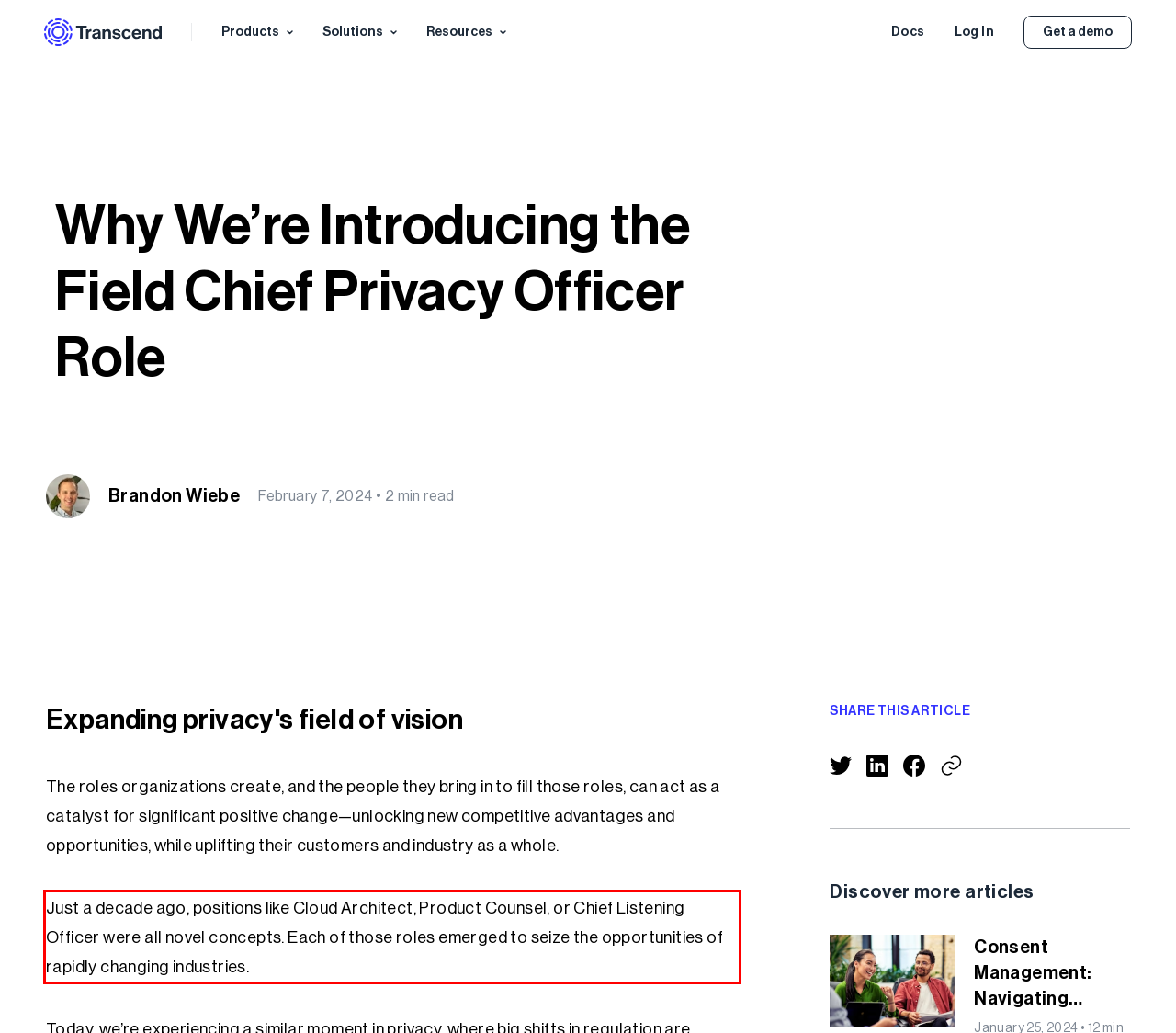Please identify and extract the text from the UI element that is surrounded by a red bounding box in the provided webpage screenshot.

Just a decade ago, positions like Cloud Architect, Product Counsel, or Chief Listening Officer were all novel concepts. Each of those roles emerged to seize the opportunities of rapidly changing industries.